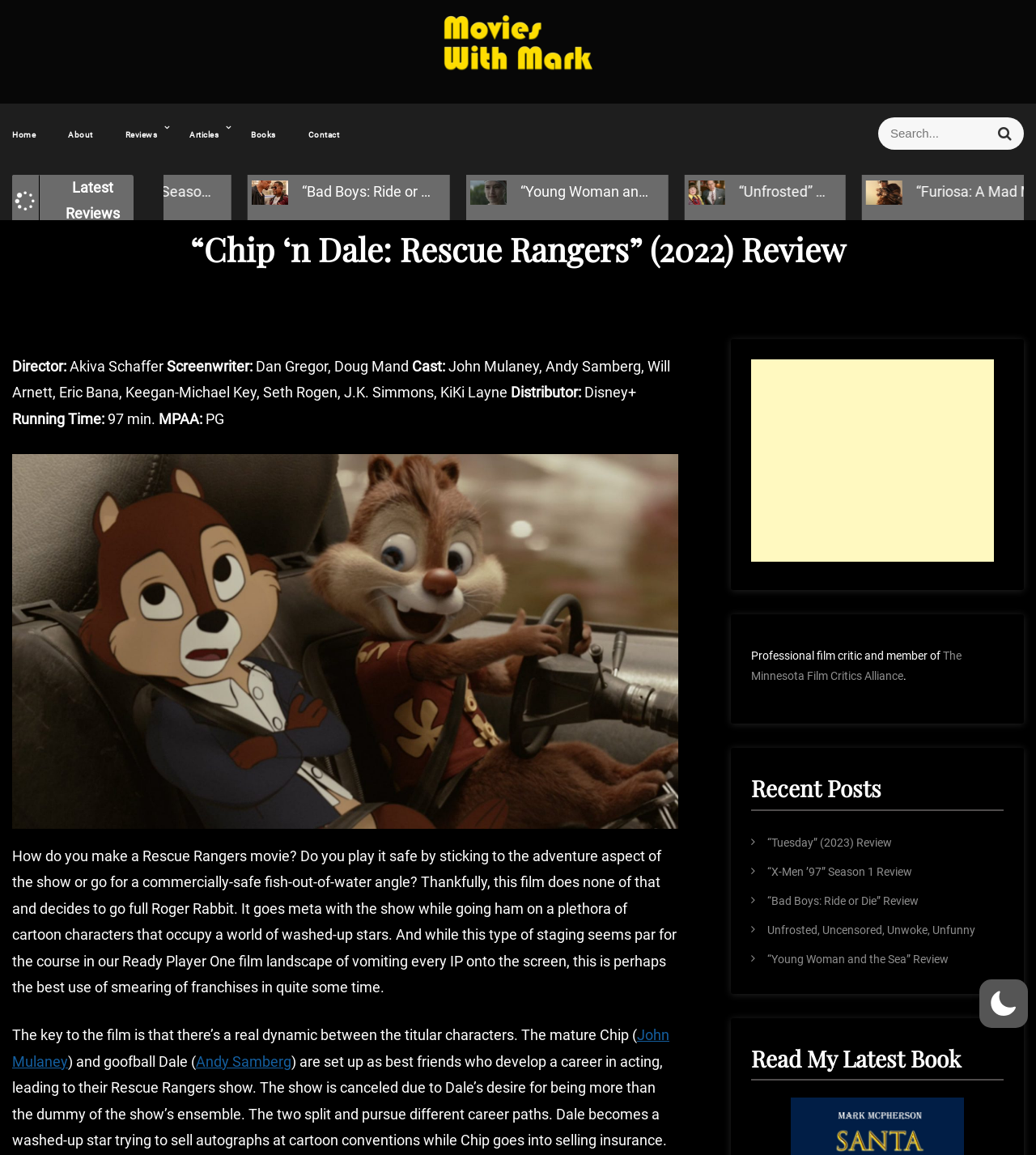Find the bounding box coordinates of the clickable area required to complete the following action: "Check the latest reviews".

[0.063, 0.155, 0.115, 0.192]